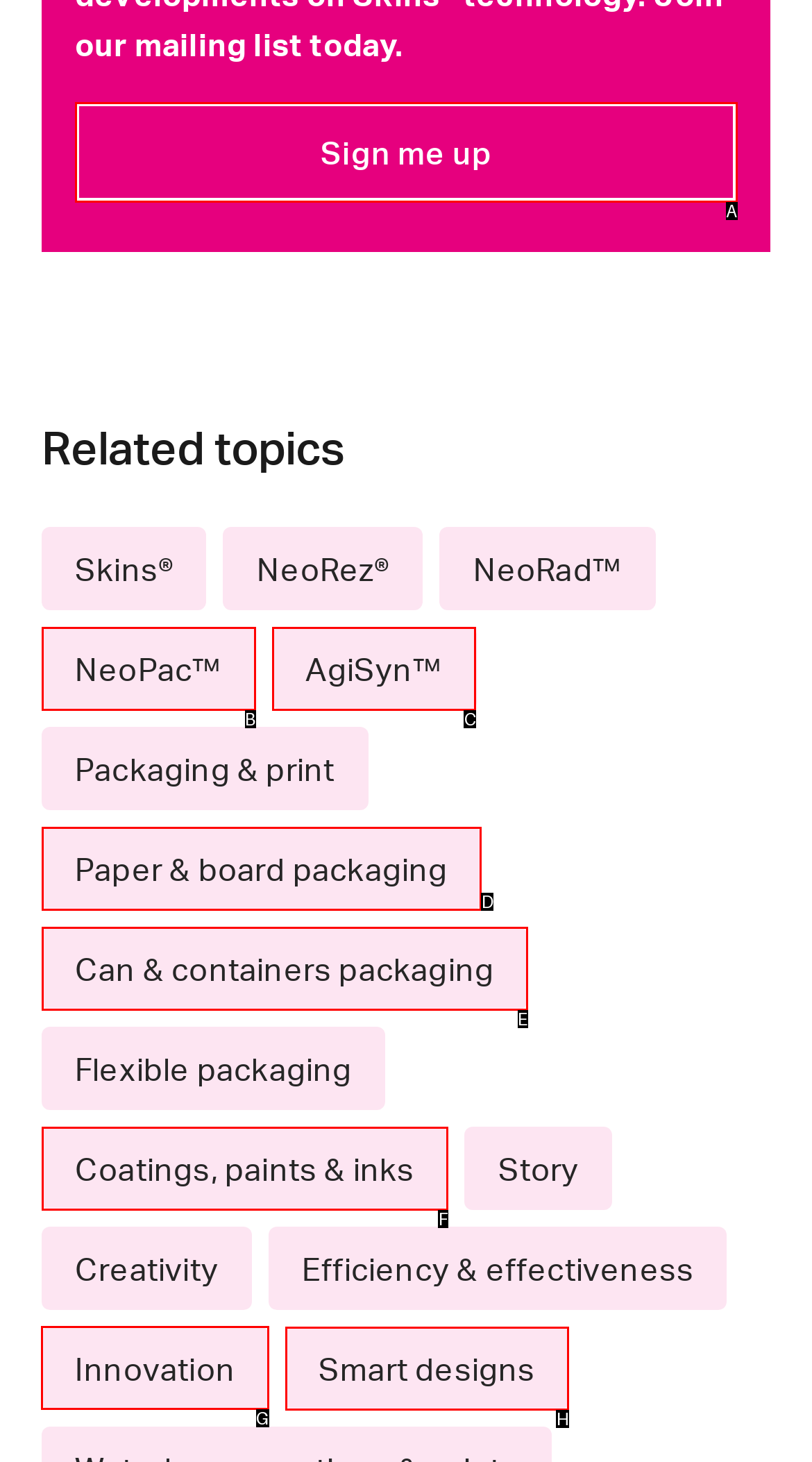Identify the letter of the UI element you should interact with to perform the task: Discover Innovation
Reply with the appropriate letter of the option.

G